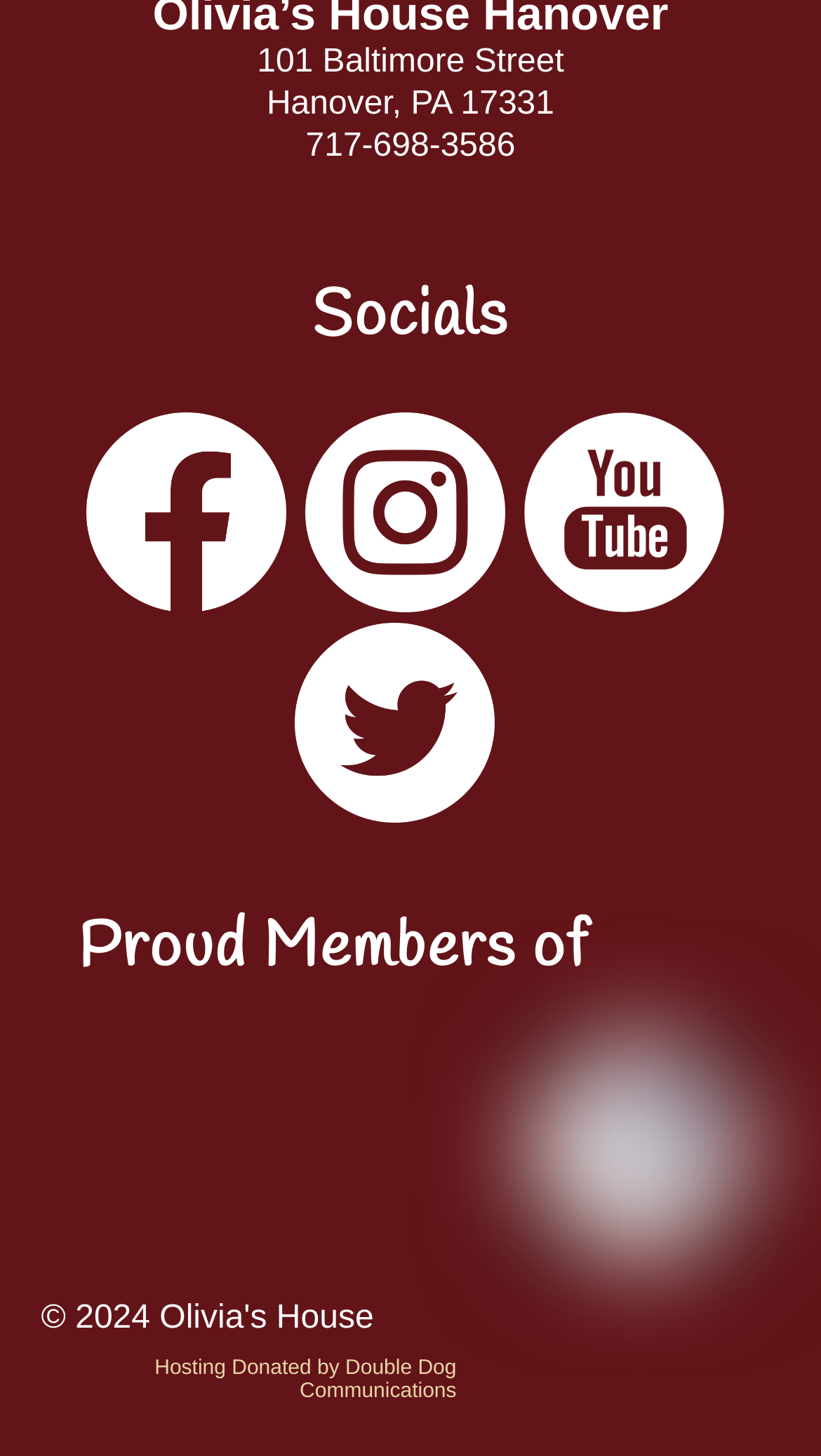Given the element description: "alt="NACGicon" title="NACGicon"", predict the bounding box coordinates of this UI element. The coordinates must be four float numbers between 0 and 1, given as [left, top, right, bottom].

[0.652, 0.719, 0.905, 0.743]